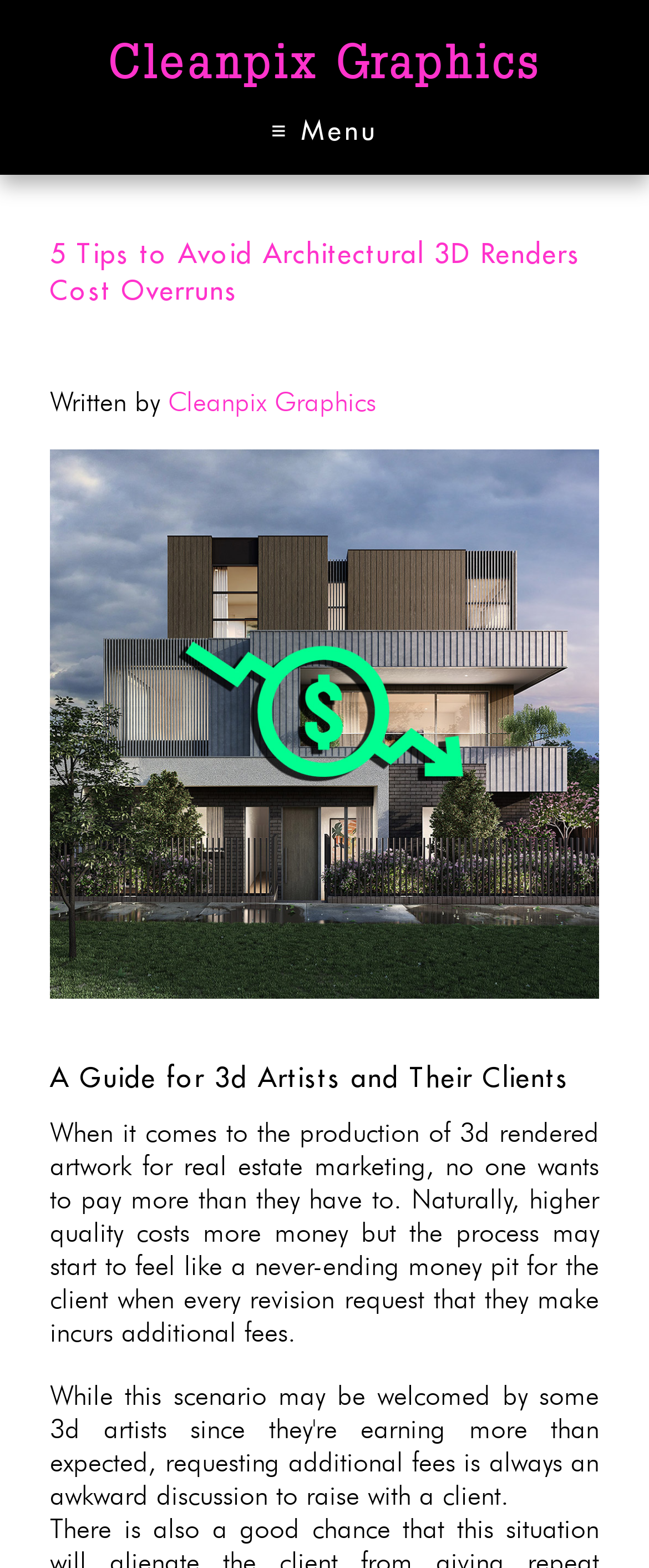Determine the bounding box for the UI element described here: "Cleanpix Graphics".

[0.259, 0.247, 0.579, 0.267]